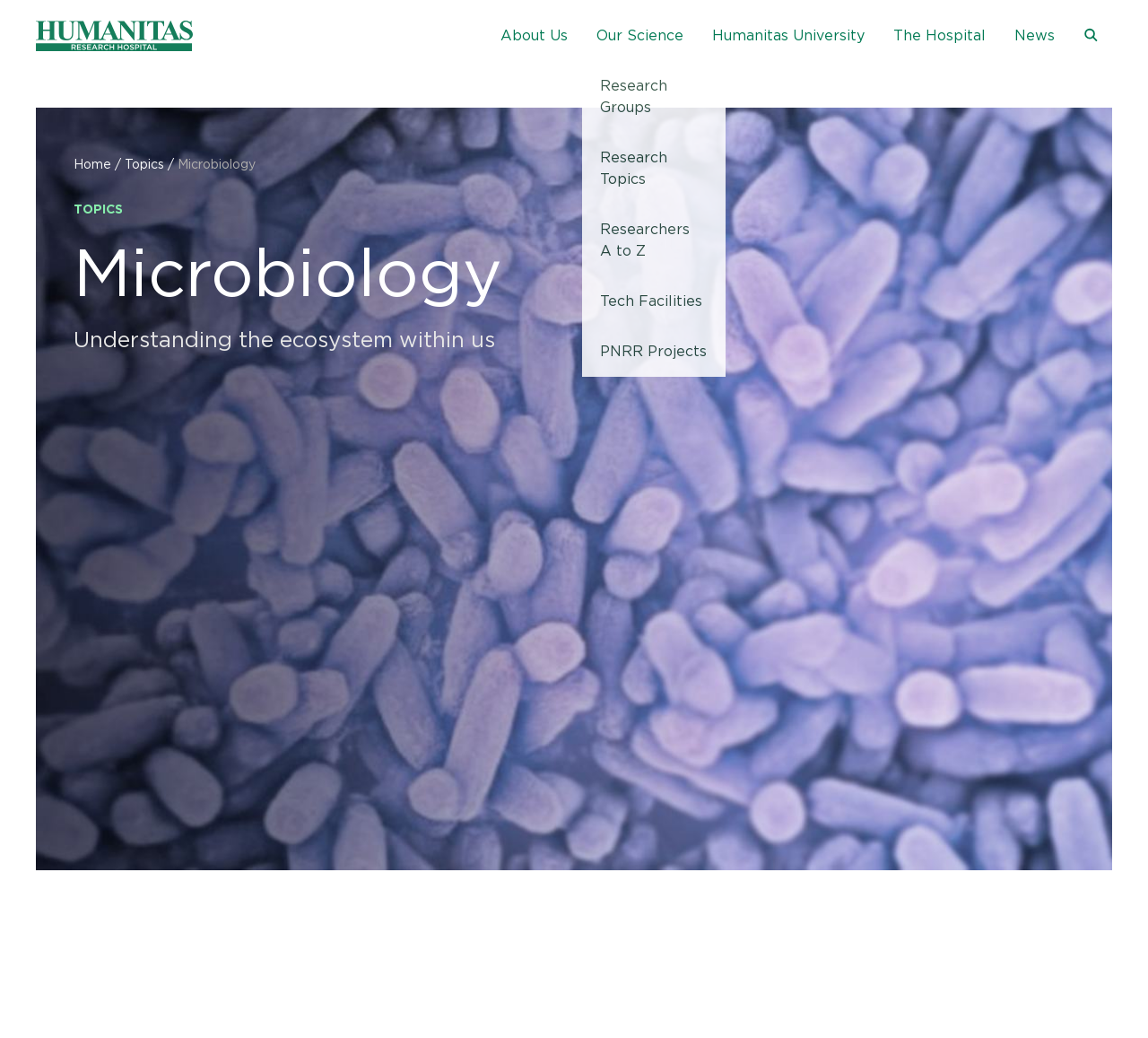What is the name of the hospital associated with the research institution?
Examine the webpage screenshot and provide an in-depth answer to the question.

The name of the hospital associated with the research institution can be found in the main navigation links at the top of the webpage, where it says 'The Hospital'.